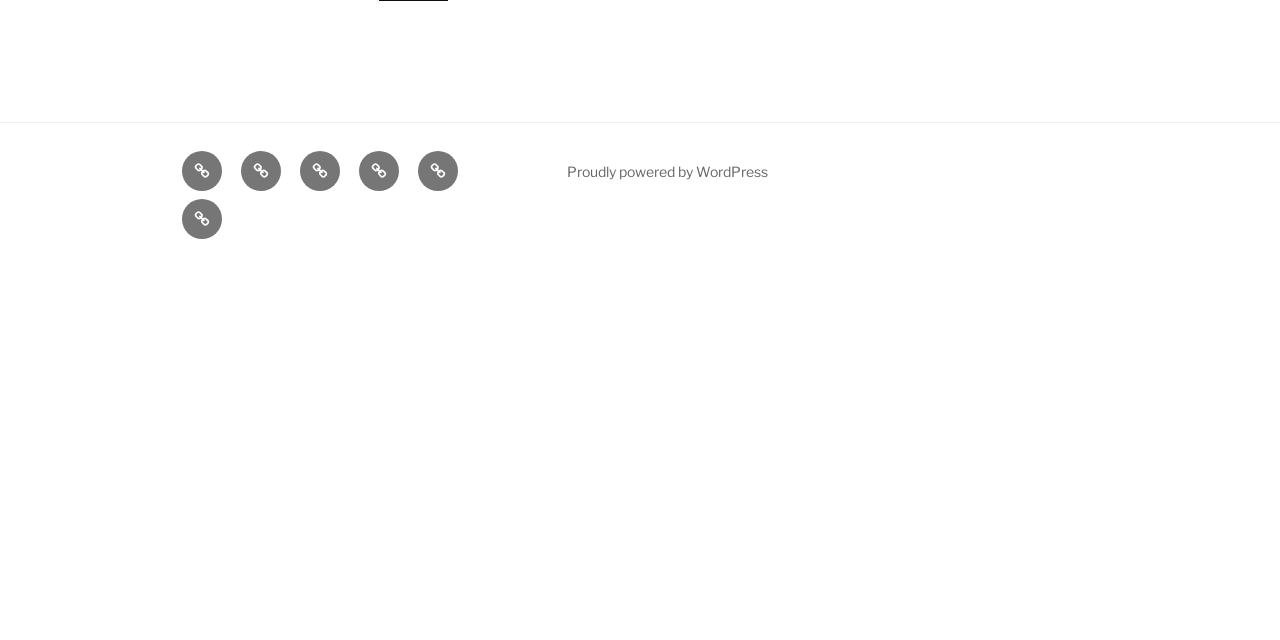Determine the bounding box coordinates for the UI element described. Format the coordinates as (top-left x, top-left y, bottom-right x, bottom-right y) and ensure all values are between 0 and 1. Element description: ARCHIVES

[0.28, 0.236, 0.312, 0.299]